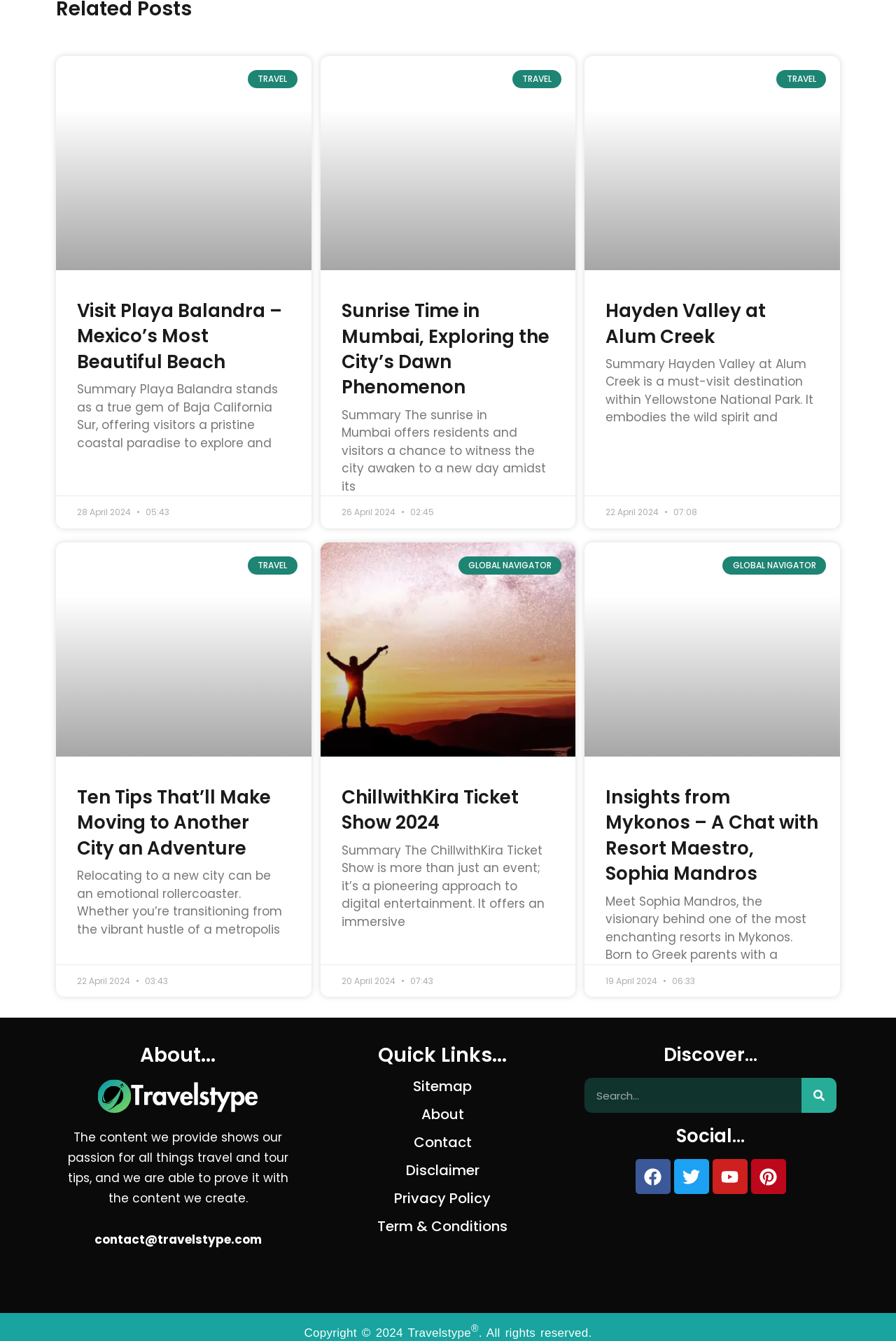Pinpoint the bounding box coordinates for the area that should be clicked to perform the following instruction: "View ChillwithKira Ticket Show".

[0.381, 0.585, 0.619, 0.623]